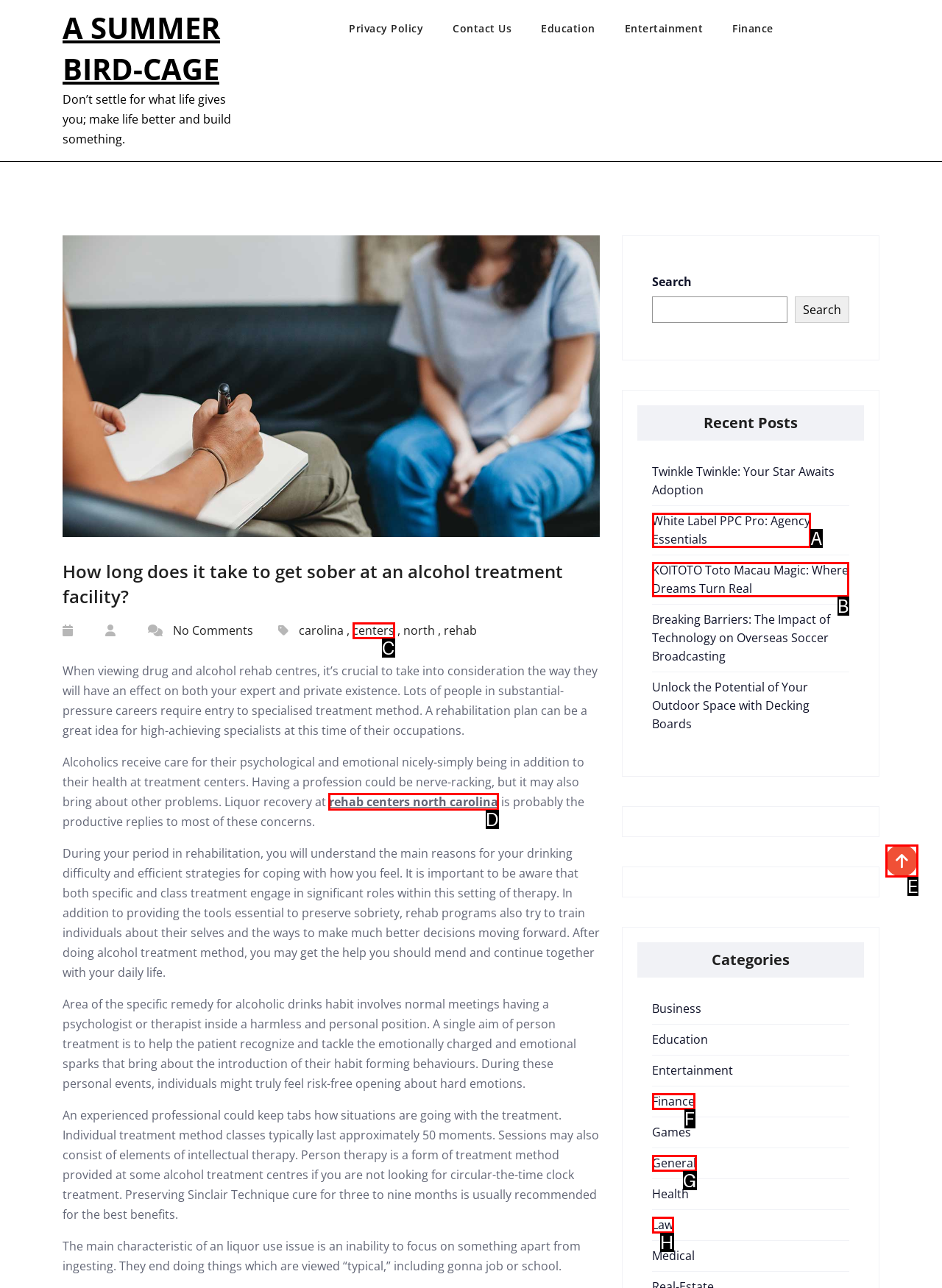Determine the letter of the element I should select to fulfill the following instruction: Click on 'rehab centers north carolina' link. Just provide the letter.

D